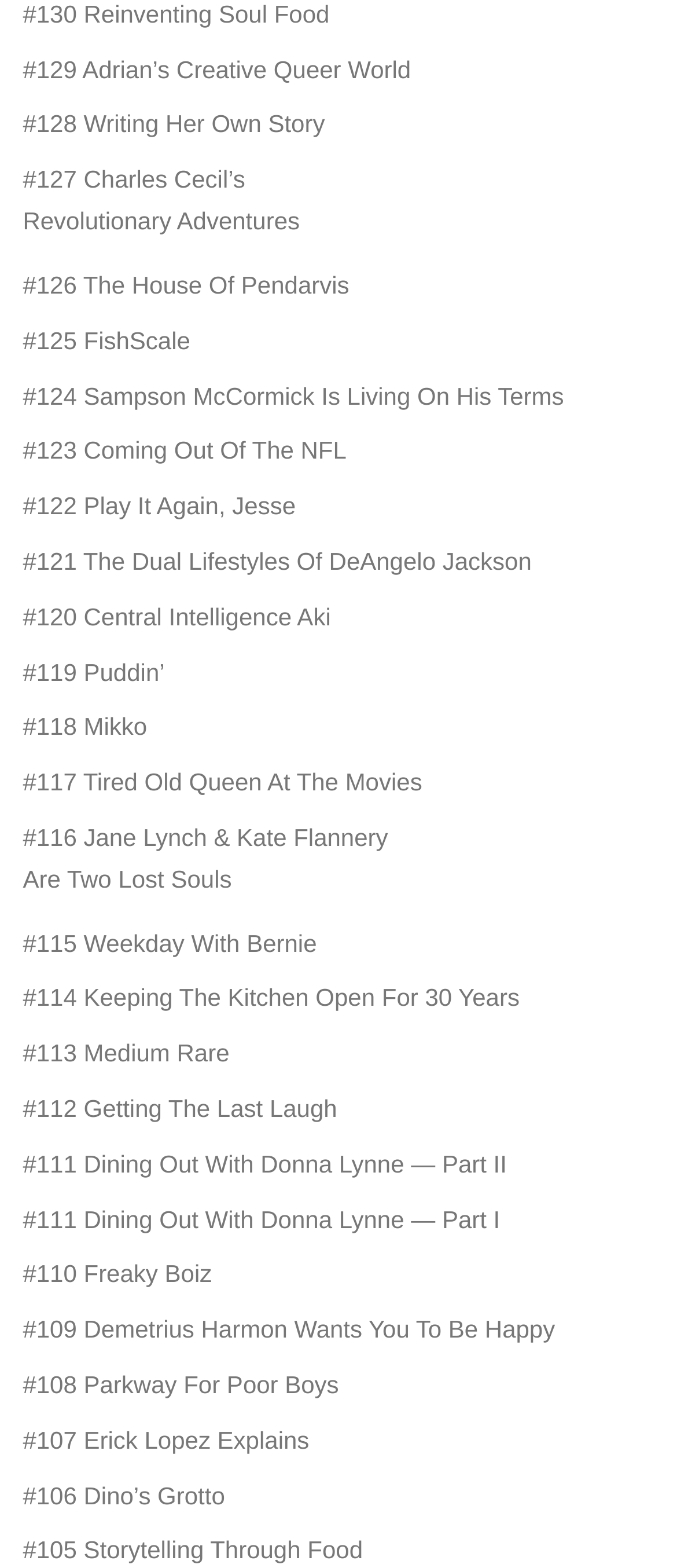Please specify the bounding box coordinates of the clickable section necessary to execute the following command: "read about Writing Her Own Story".

[0.034, 0.07, 0.48, 0.088]